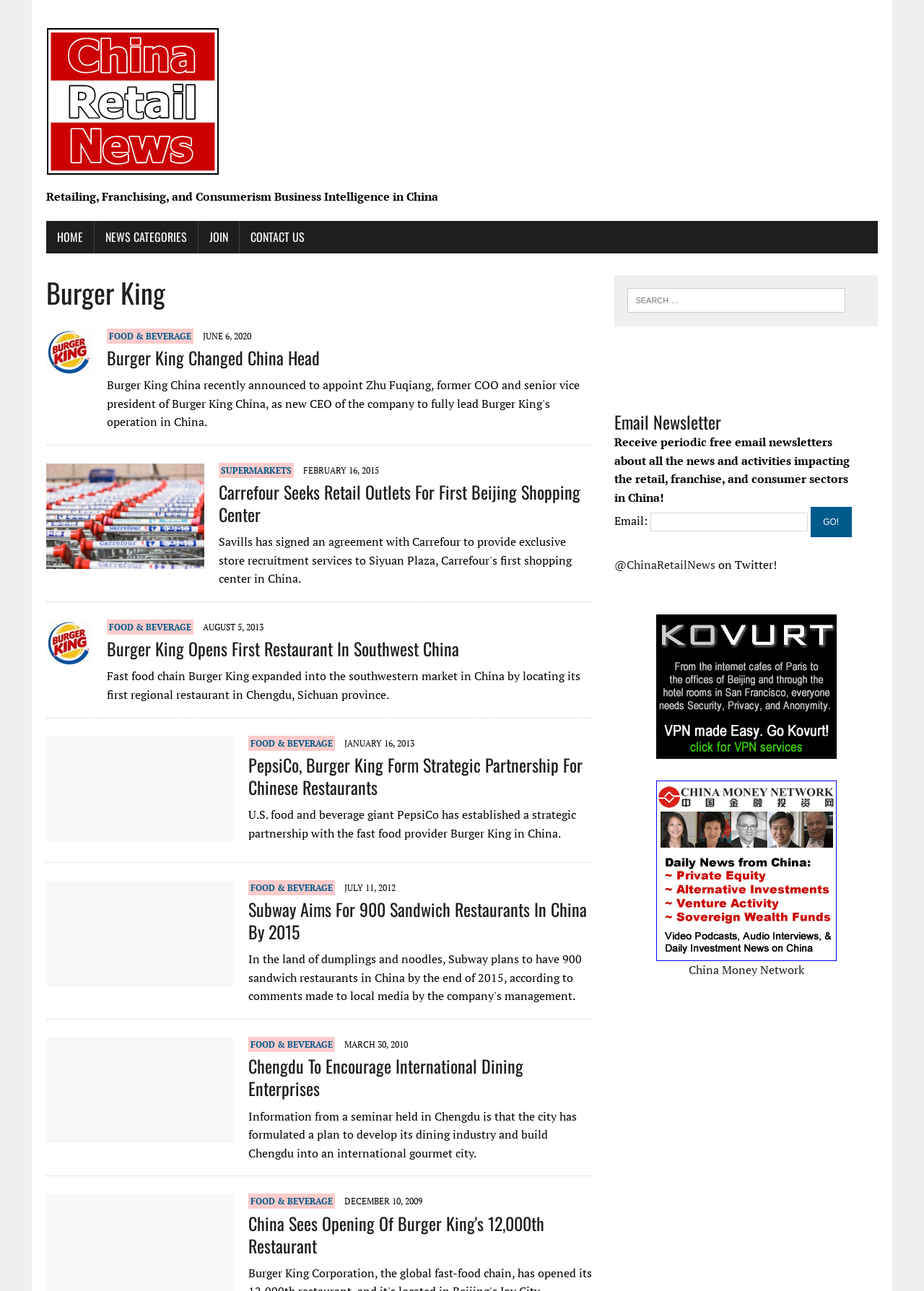What is the date of the second article?
Examine the image closely and answer the question with as much detail as possible.

The second article has a static text element that says 'FEBRUARY 16, 2015', which indicates the date of the article.